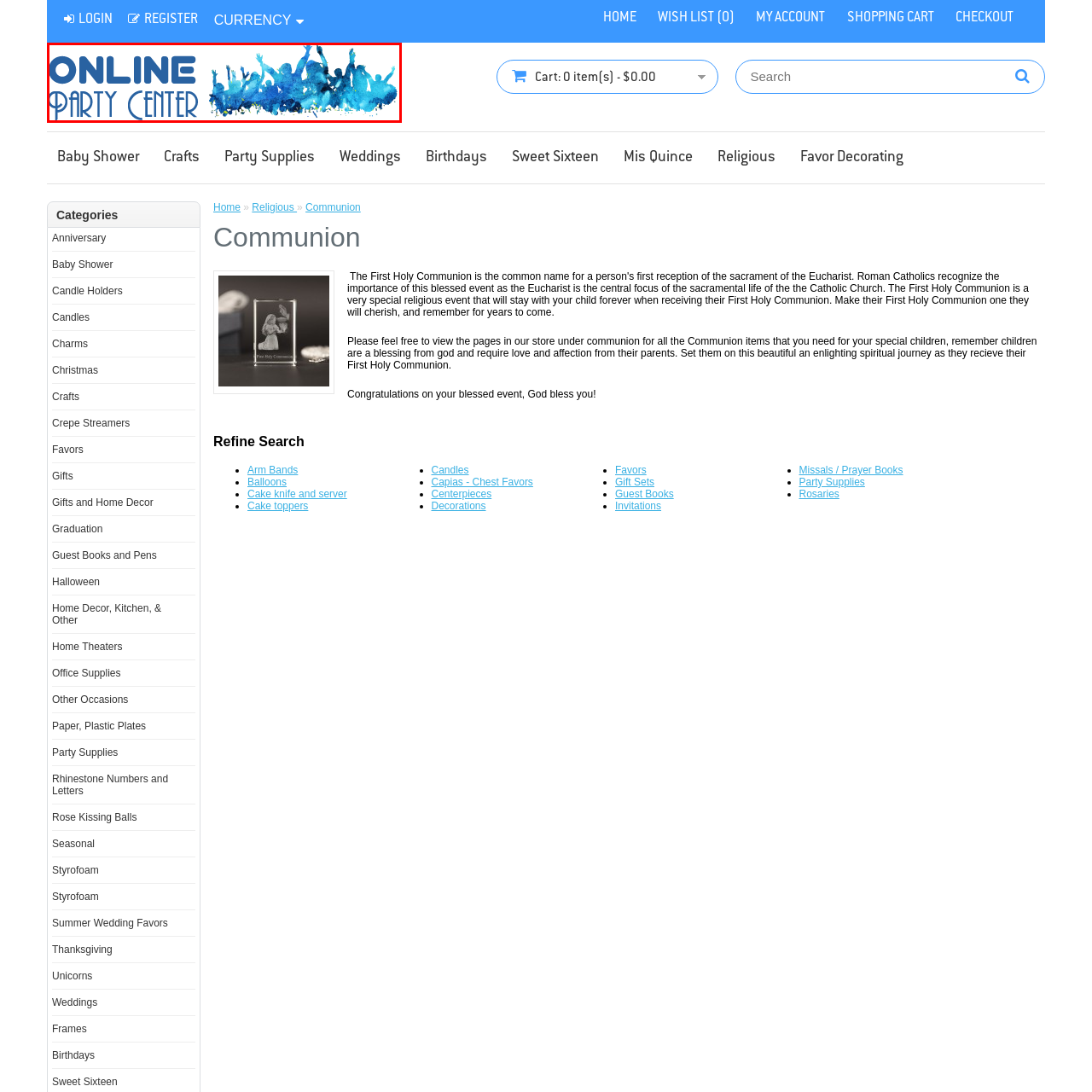What is the style of the logo design?
View the image encased in the red bounding box and respond with a detailed answer informed by the visual information.

The style of the logo design is watercolor because the caption explicitly states that the 'vibrant blue hues blend seamlessly in a watercolor style', suggesting that the logo has a watercolor-inspired aesthetic.